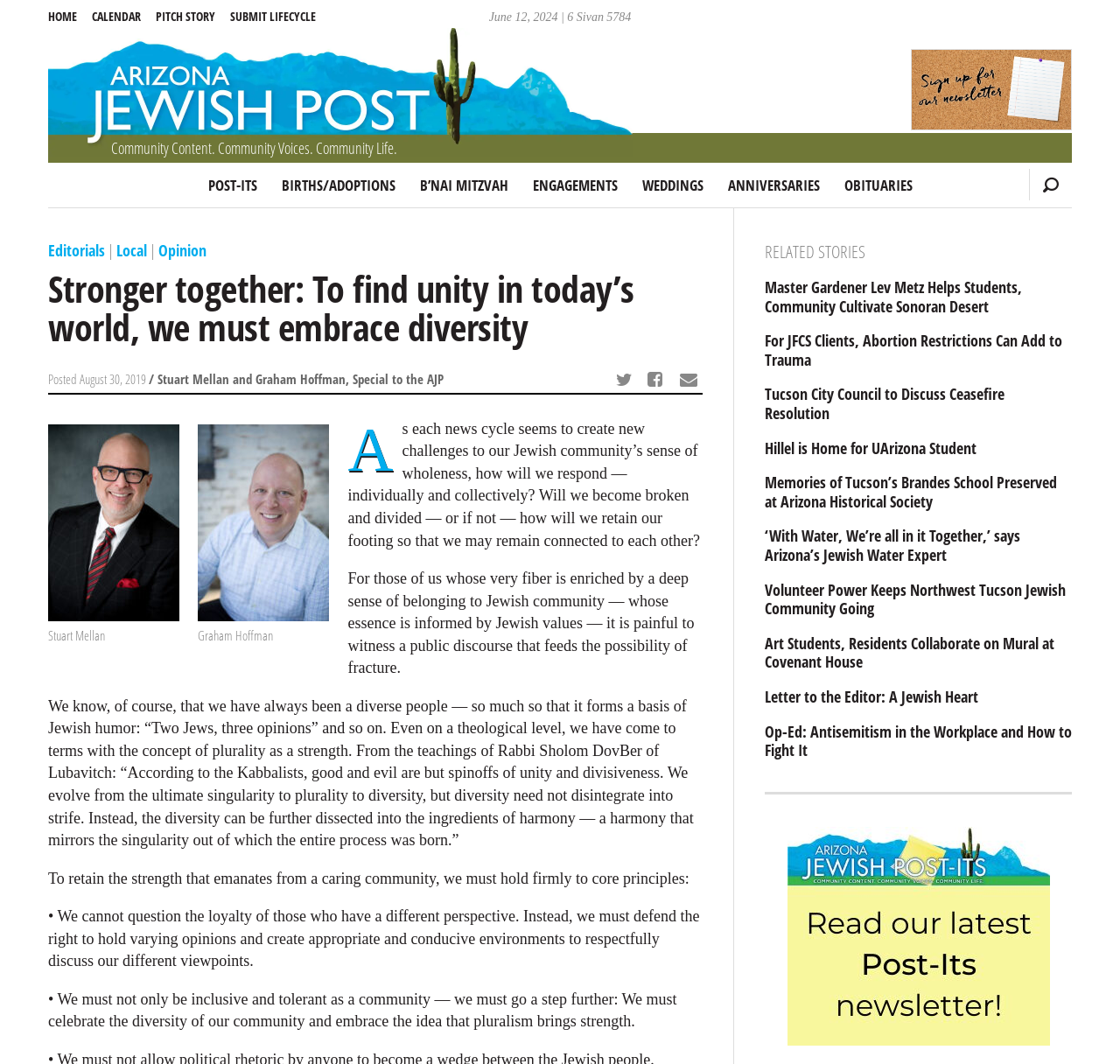Write an extensive caption that covers every aspect of the webpage.

This webpage is an article from the AZ Jewish Post, with a title "Stronger together: To find unity in today’s world, we must embrace diversity". At the top, there is a date "June 12, 2024 | 6 Sivan 5784" and a logo of AZ Jewish Post with a heading "Community Content. Community Voices. Community Life." Below the logo, there are several links to different sections of the website, including "POST-ITS", "BIRTHS/ADOPTIONS", "B’NAI MITZVAH", and others.

The main content of the article is divided into several sections. The first section has a heading "Editorials | Local | Opinion" with three links to related topics. Below this heading, there is a title "Stronger together: To find unity in today’s world, we must embrace diversity" with the author's name and a date "Posted August 30, 2019". There are also three social media links to share the article.

The article itself is a long piece of text, discussing the importance of unity and diversity in the Jewish community. It is divided into several paragraphs, with quotes from Rabbi Sholom DovBer of Lubavitch. The text is accompanied by two figures, each with a caption, showing Stuart Mellan and Graham Hoffman, the authors of the article.

On the right side of the article, there is a section "RELATED STORIES" with eight links to other articles, including "Master Gardener Lev Metz Helps Students, Community Cultivate Sonoran Desert" and "Op-Ed: Antisemitism in the Workplace and How to Fight It". Below this section, there is a horizontal separator line, and a link to another webpage.

At the very bottom of the page, there is a link to another webpage, which is not clearly labeled.